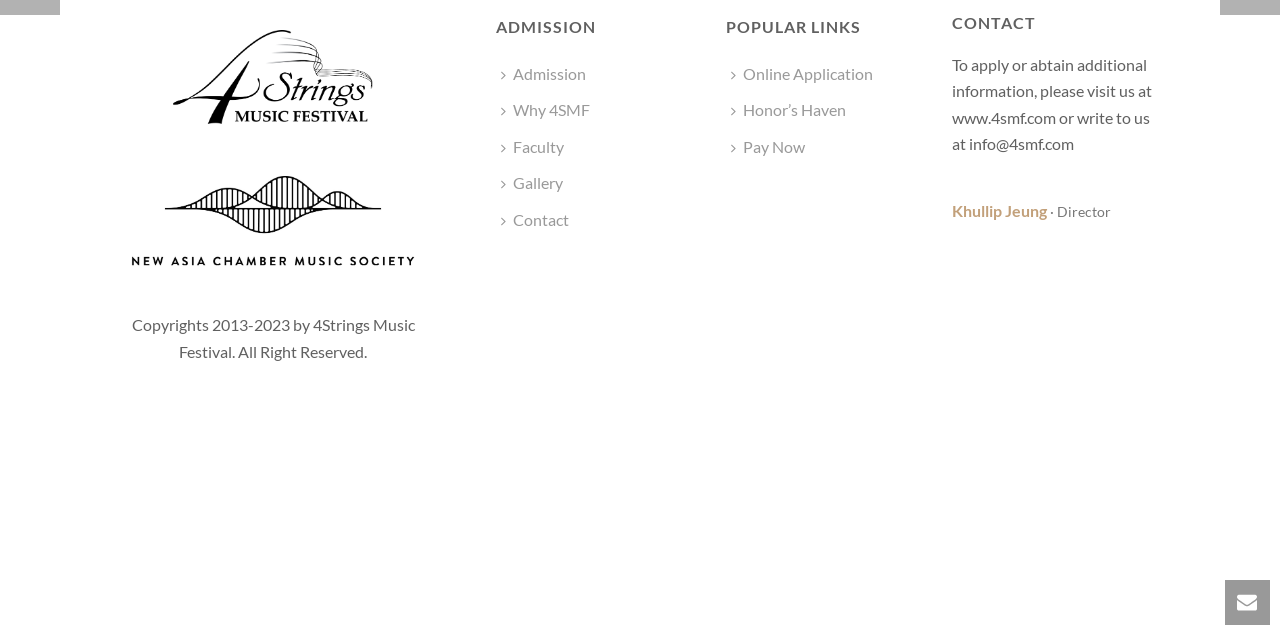Provide the bounding box coordinates of the UI element this sentence describes: "Honor’s Haven".

[0.567, 0.144, 0.673, 0.201]